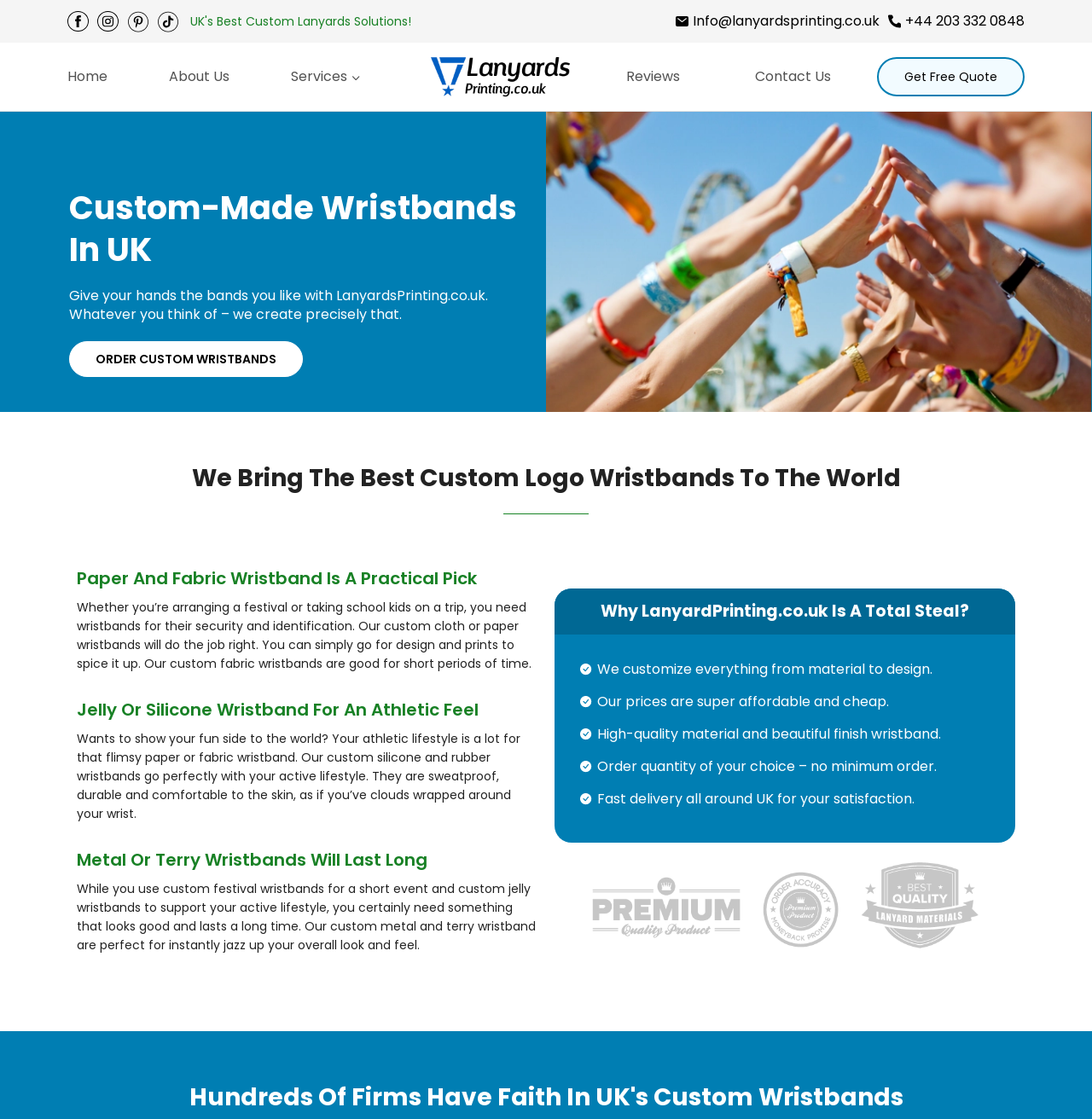Determine the bounding box coordinates for the HTML element described here: "ORDER CUSTOM WRISTBANDS".

[0.064, 0.305, 0.278, 0.337]